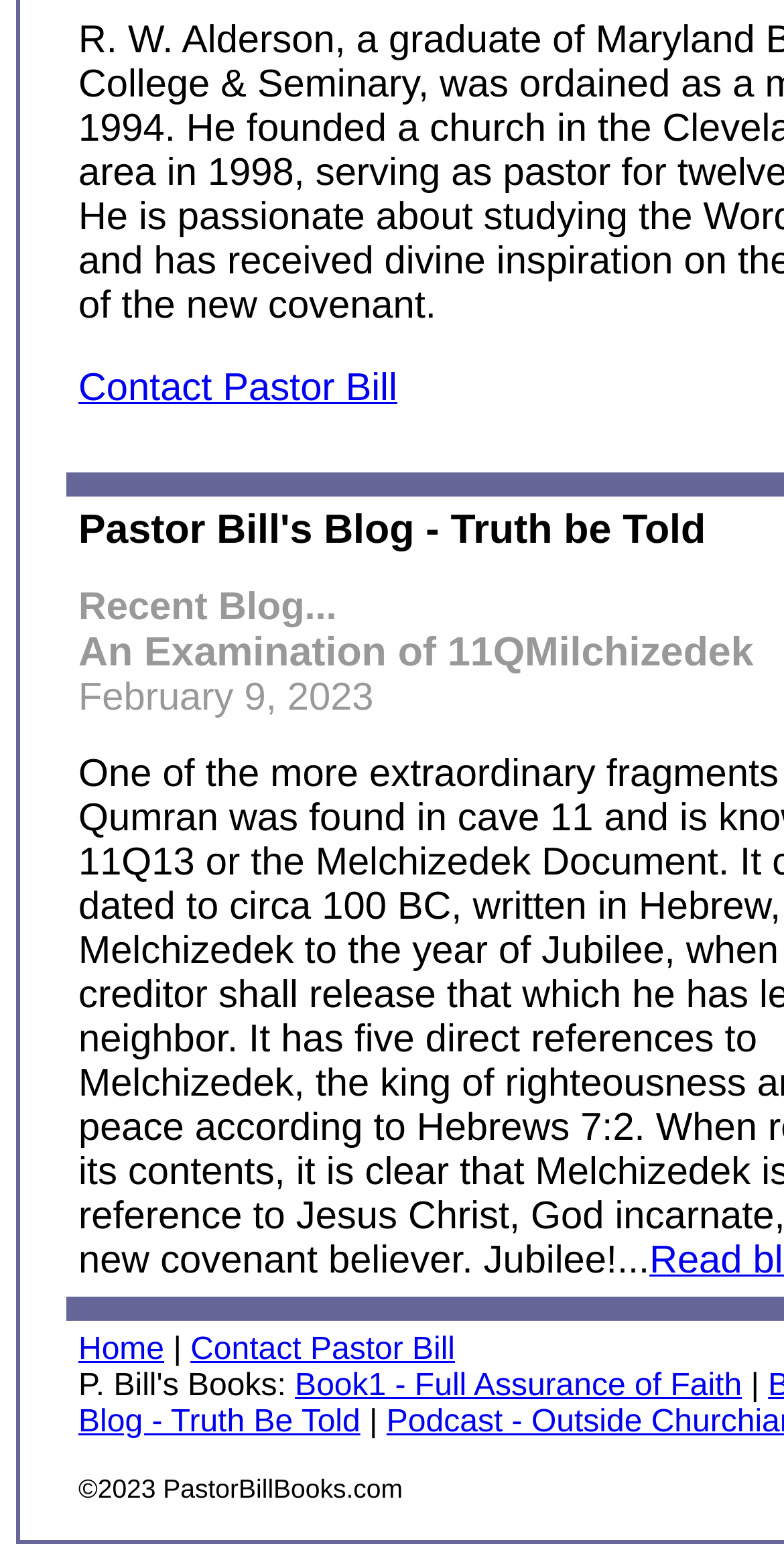Analyze the image and deliver a detailed answer to the question: How many static text elements are there?

I counted the number of static text elements on the webpage, which are '|', '|', and '©2023 PastorBillBooks.com'.